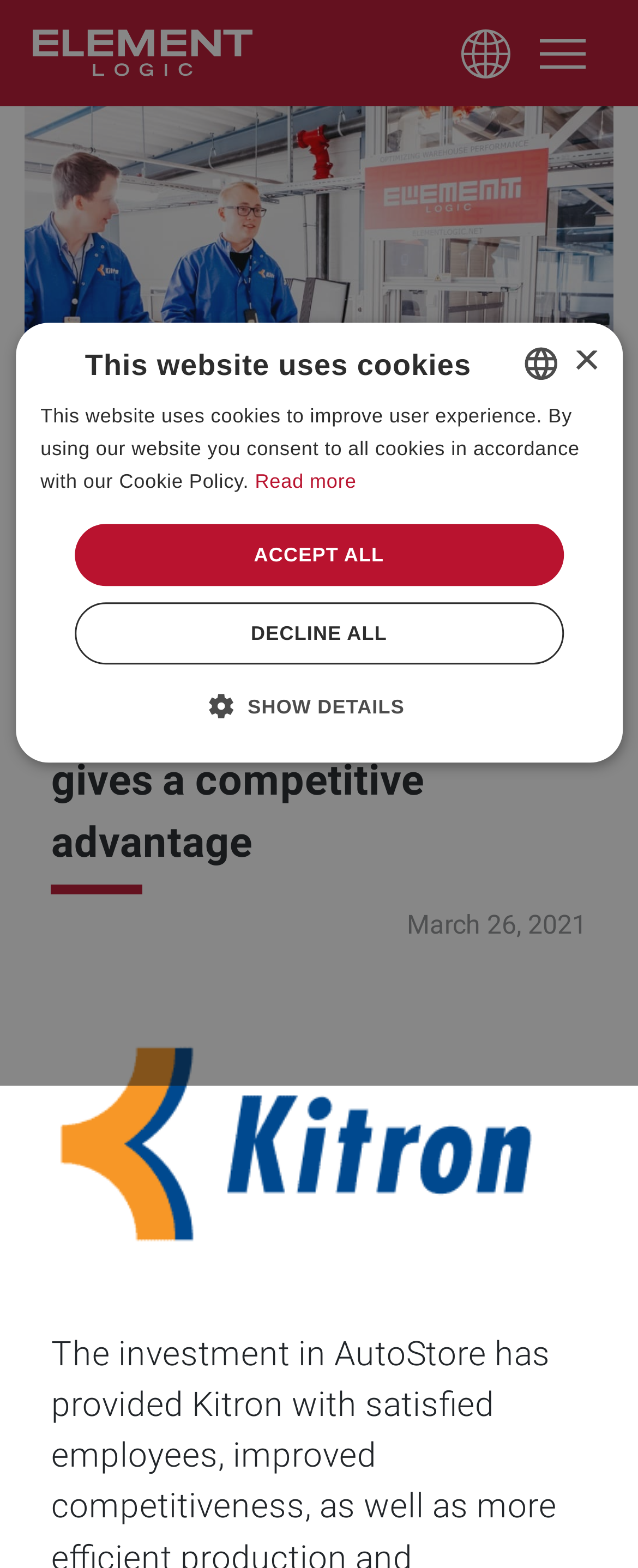How many languages are available on this website?
Using the image, elaborate on the answer with as much detail as possible.

I counted the number of language options available on the website, which are English, Czech, Norwegian, German, French, Swedish, Danish, Finnish, Polish, Spanish, Dutch, and Italian, so there are 12 languages available.